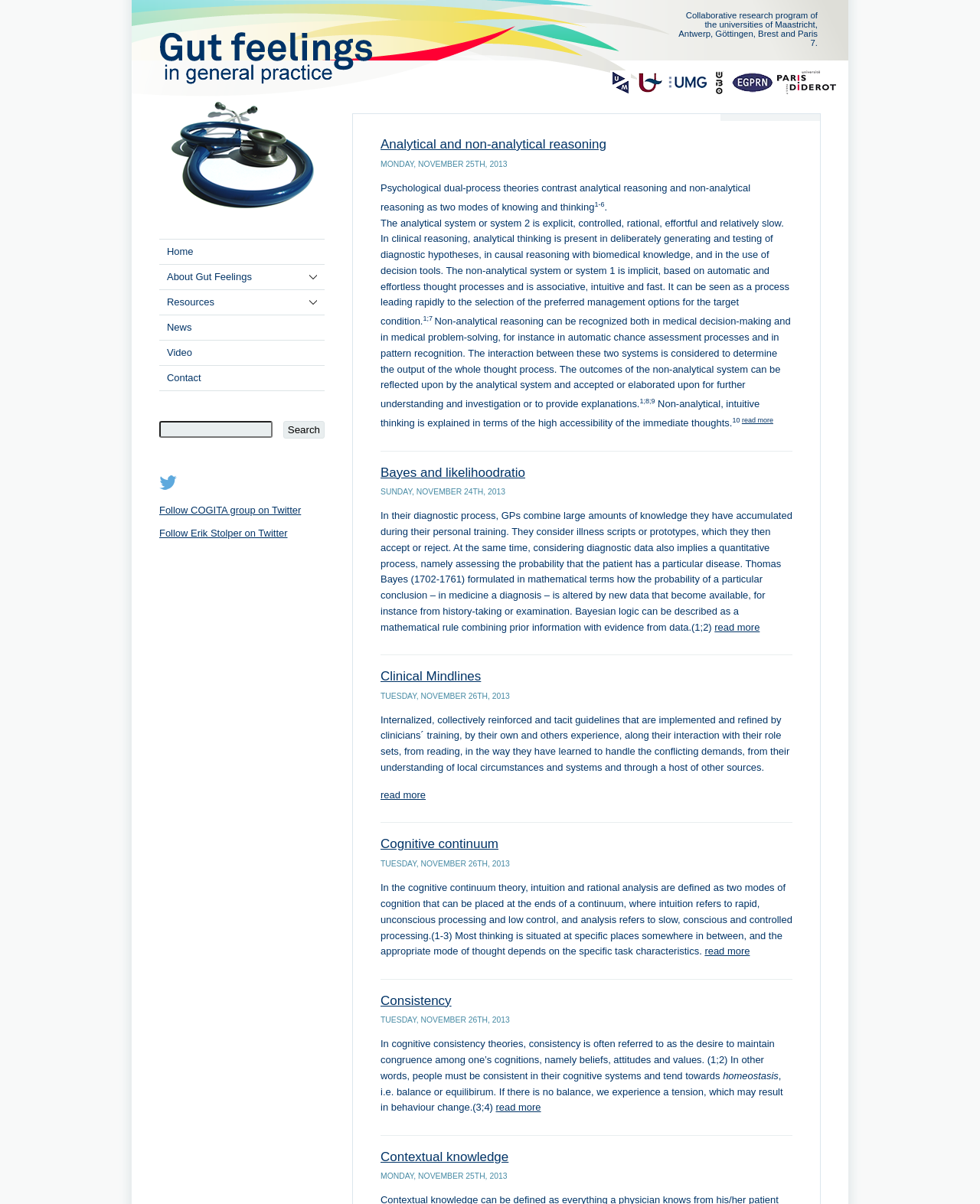Please examine the image and provide a detailed answer to the question: What is the name of the research program?

The name of the research program can be found in the heading element at the top of the webpage, which is 'Gut Feelings in General Practice'.